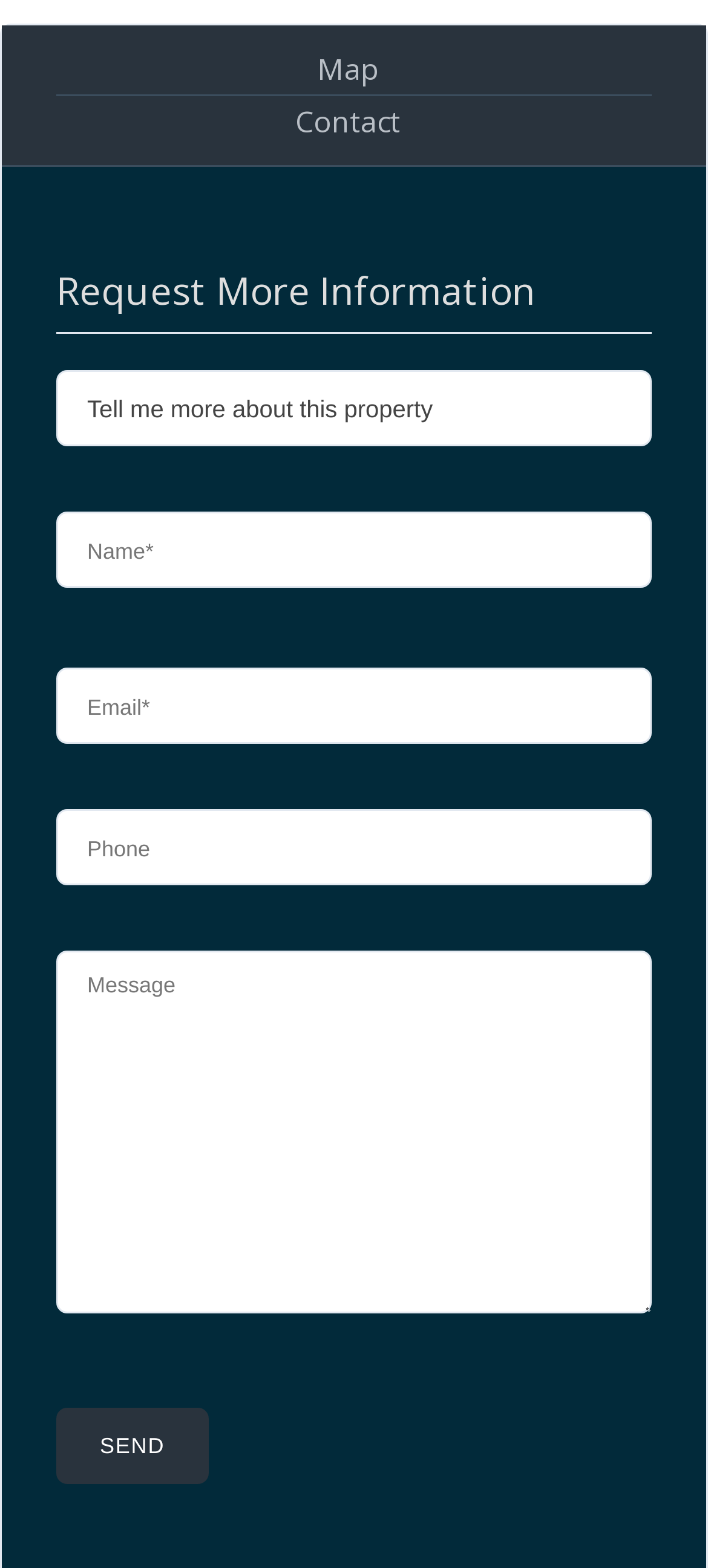Identify the bounding box coordinates for the UI element that matches this description: "name="tel-781" placeholder="Phone"".

[0.079, 0.516, 0.921, 0.565]